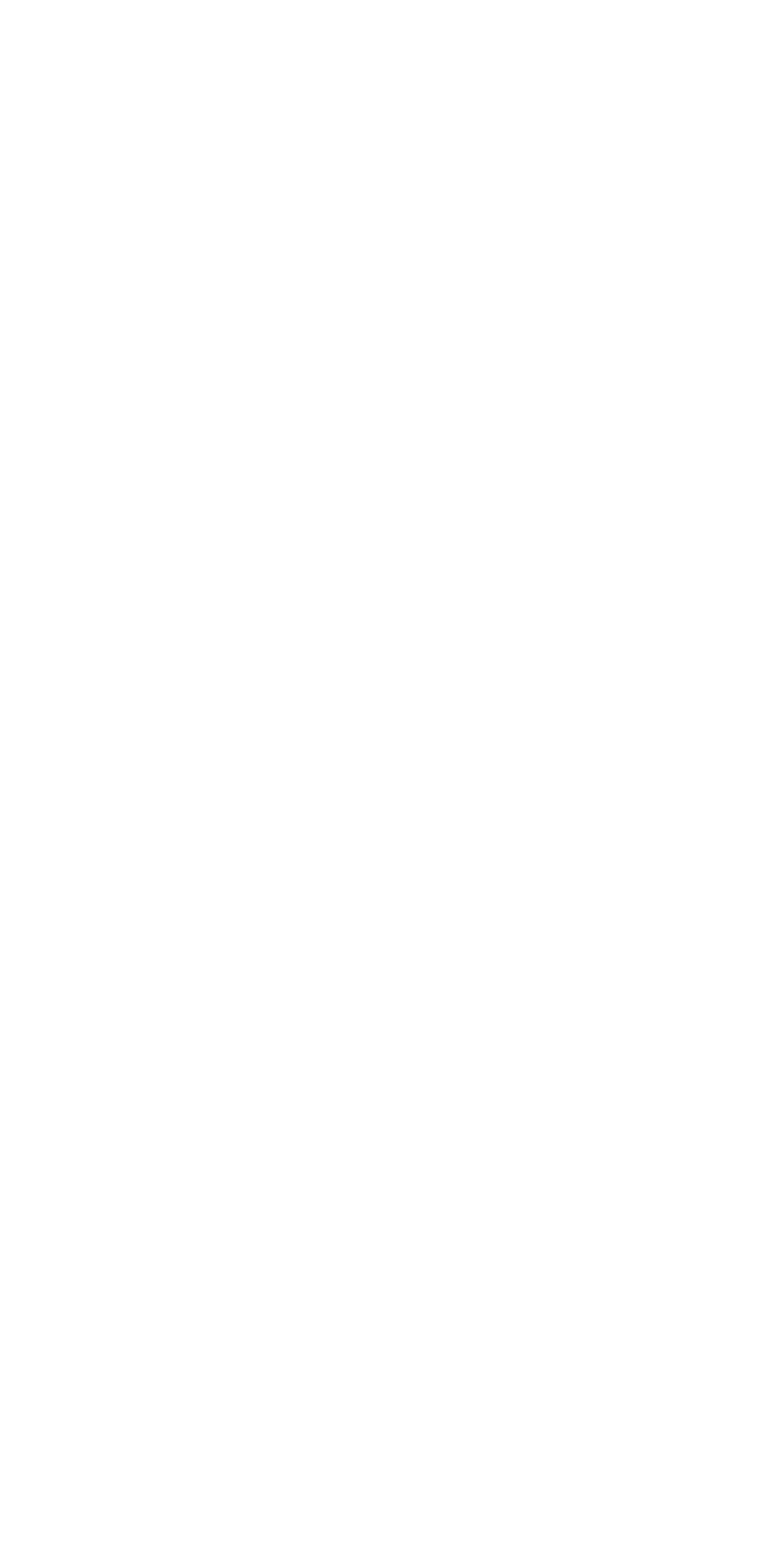Kindly provide the bounding box coordinates of the section you need to click on to fulfill the given instruction: "Read the welcome message".

[0.306, 0.659, 0.665, 0.687]